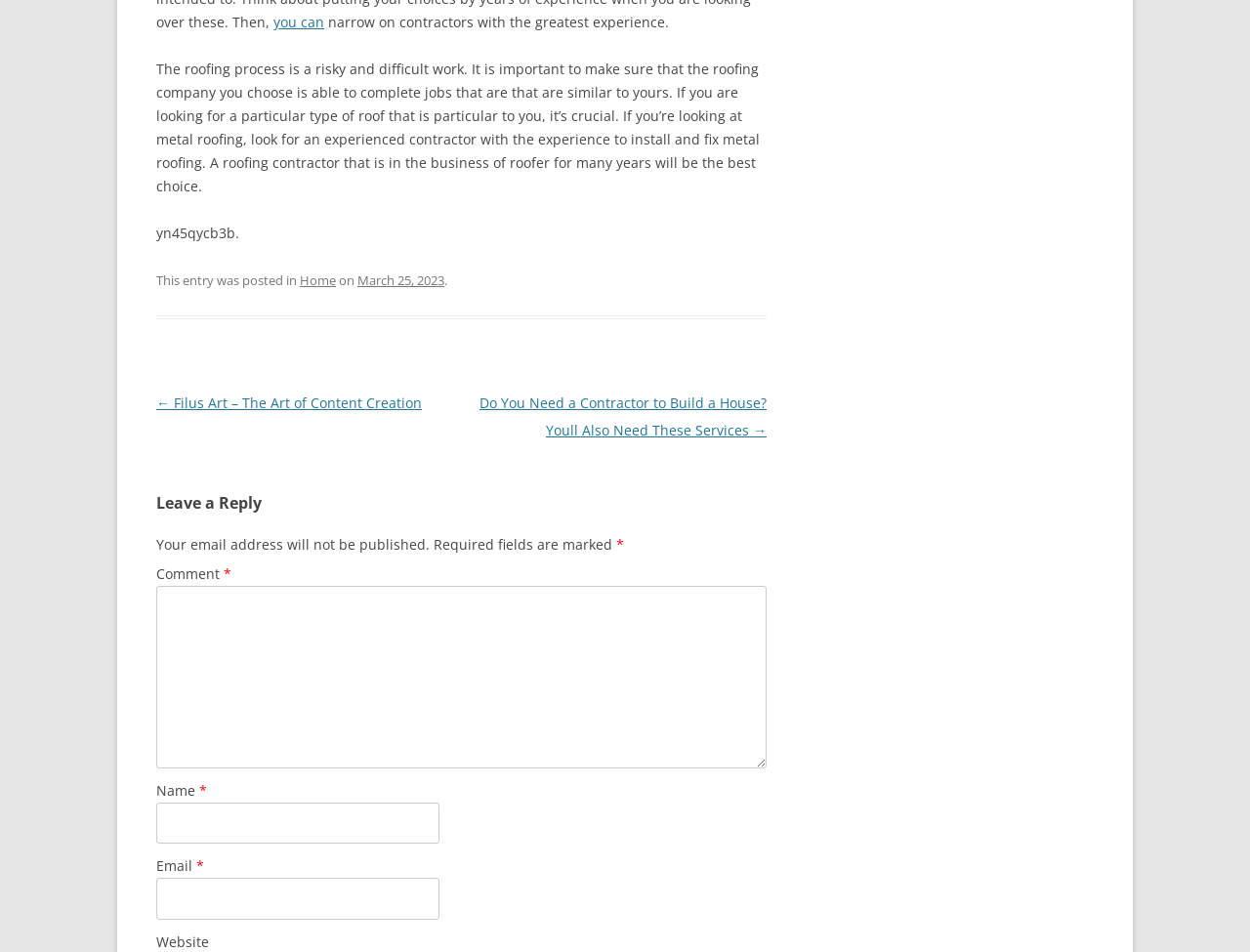Determine the bounding box of the UI component based on this description: "parent_node: Email * aria-describedby="email-notes" name="email"". The bounding box coordinates should be four float values between 0 and 1, i.e., [left, top, right, bottom].

[0.125, 0.922, 0.351, 0.966]